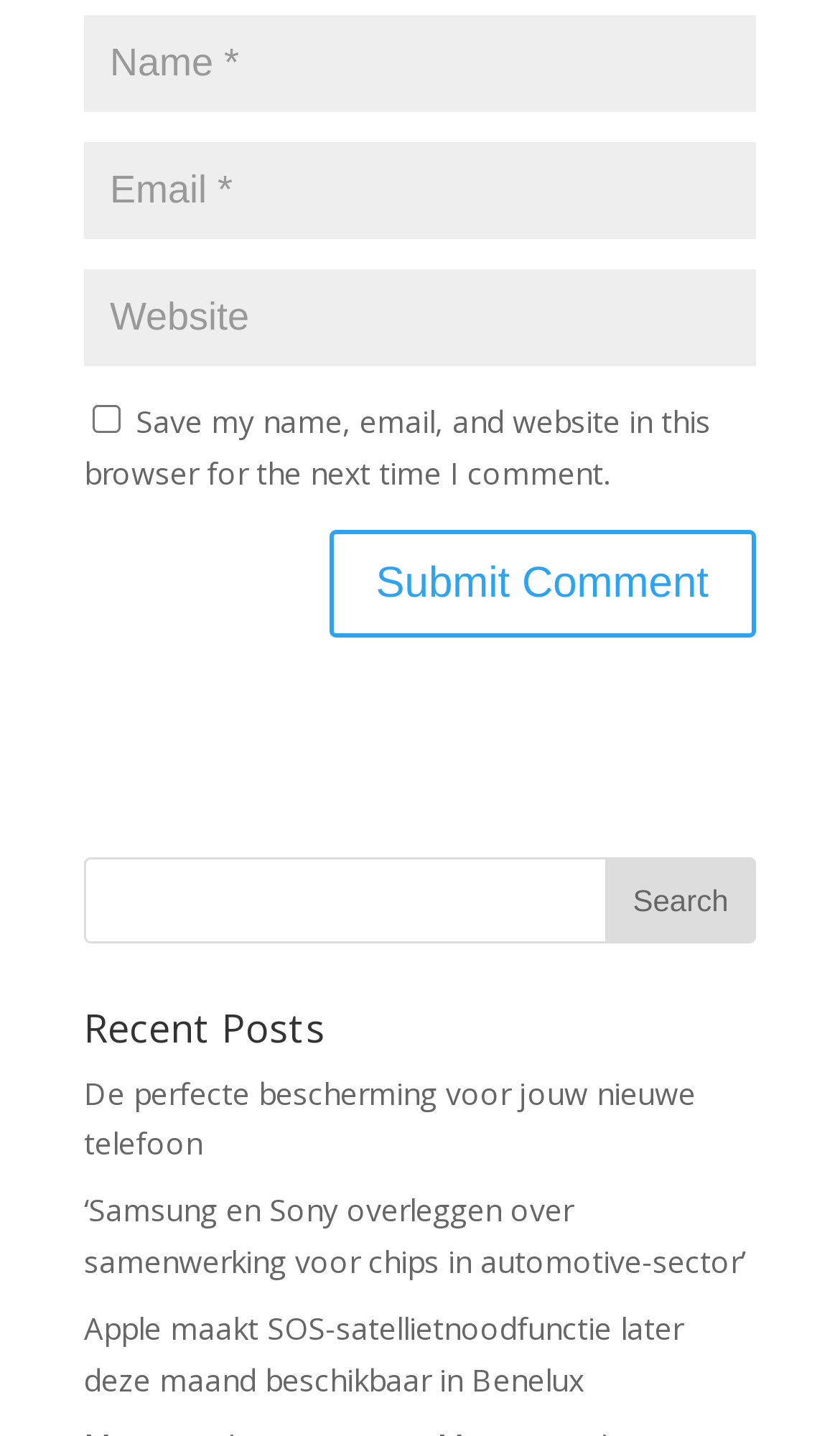Show the bounding box coordinates for the element that needs to be clicked to execute the following instruction: "Enter your name". Provide the coordinates in the form of four float numbers between 0 and 1, i.e., [left, top, right, bottom].

[0.1, 0.011, 0.9, 0.078]